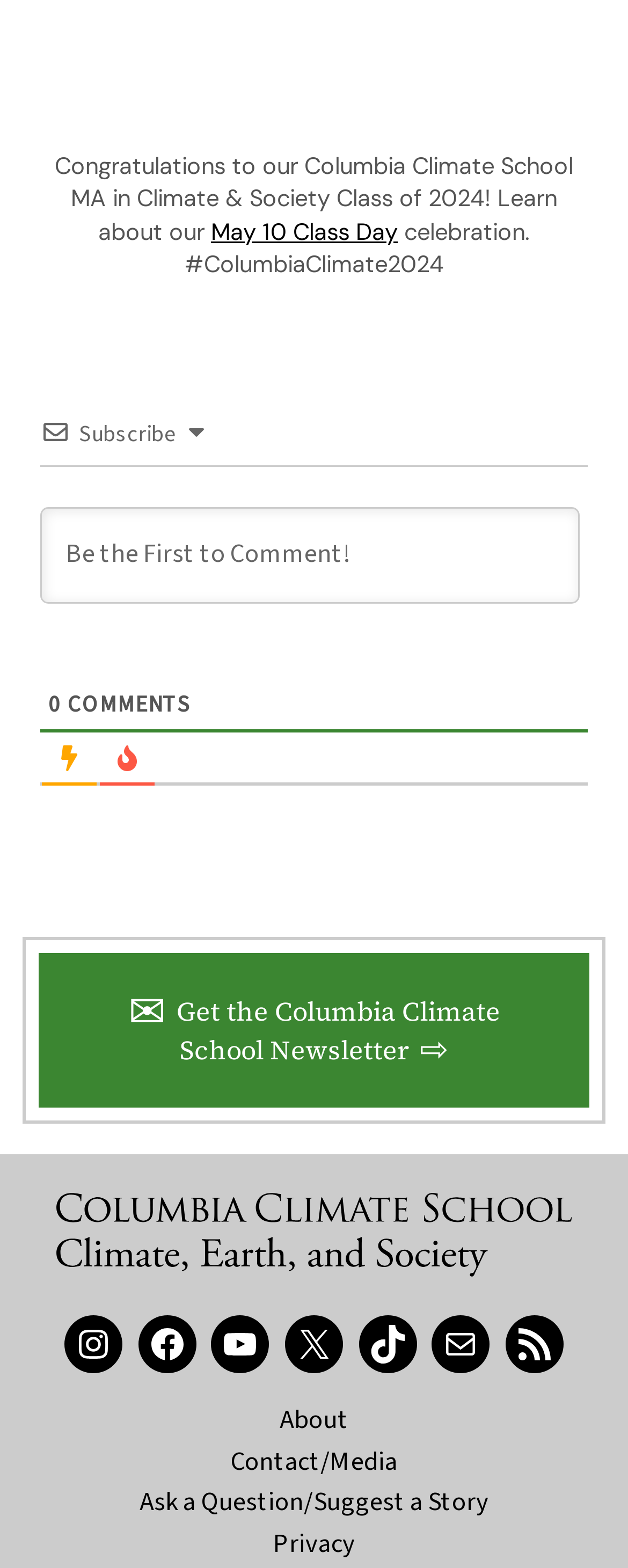Please specify the bounding box coordinates of the clickable section necessary to execute the following command: "Subscribe to the newsletter".

[0.126, 0.267, 0.282, 0.288]